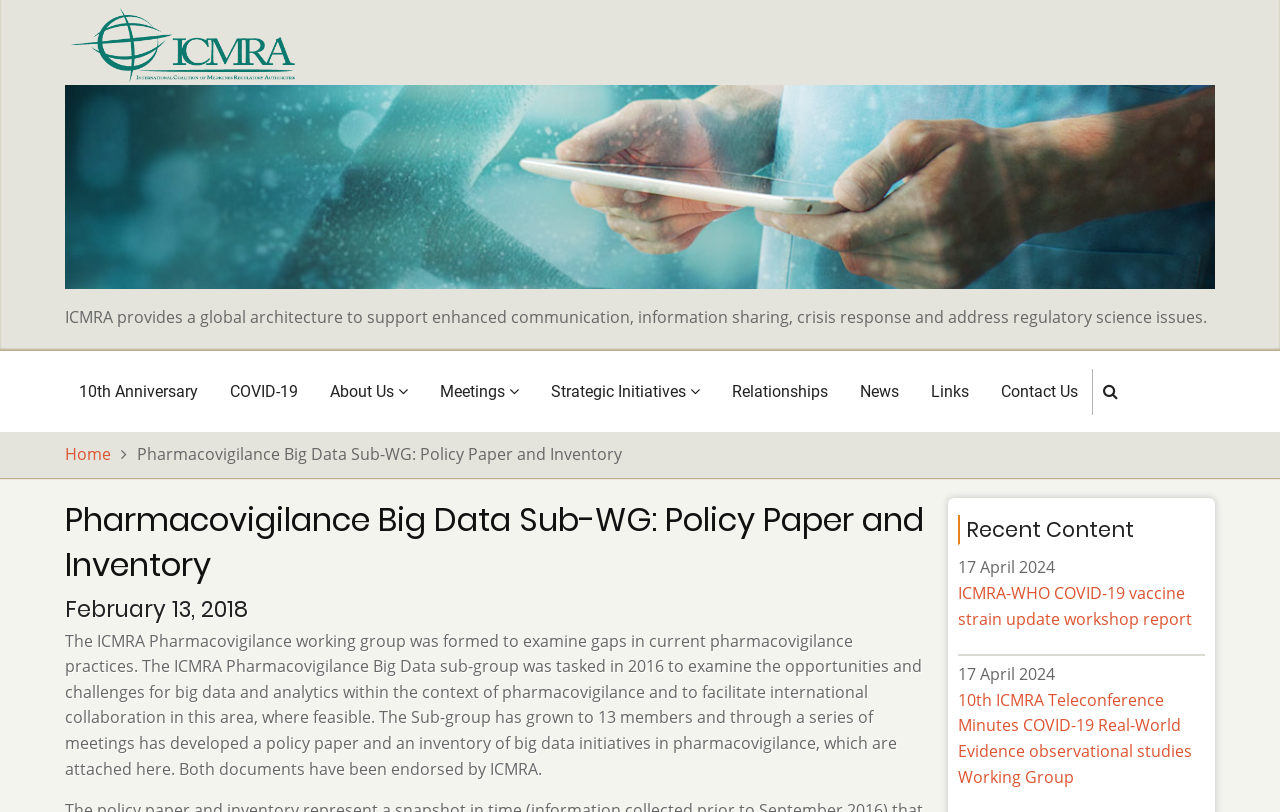Specify the bounding box coordinates of the area to click in order to execute this command: 'Learn about 'Antimicrobial Resistance (AMR)' under Strategic Initiatives'. The coordinates should consist of four float numbers ranging from 0 to 1, and should be formatted as [left, top, right, bottom].

[0.354, 0.806, 0.537, 0.833]